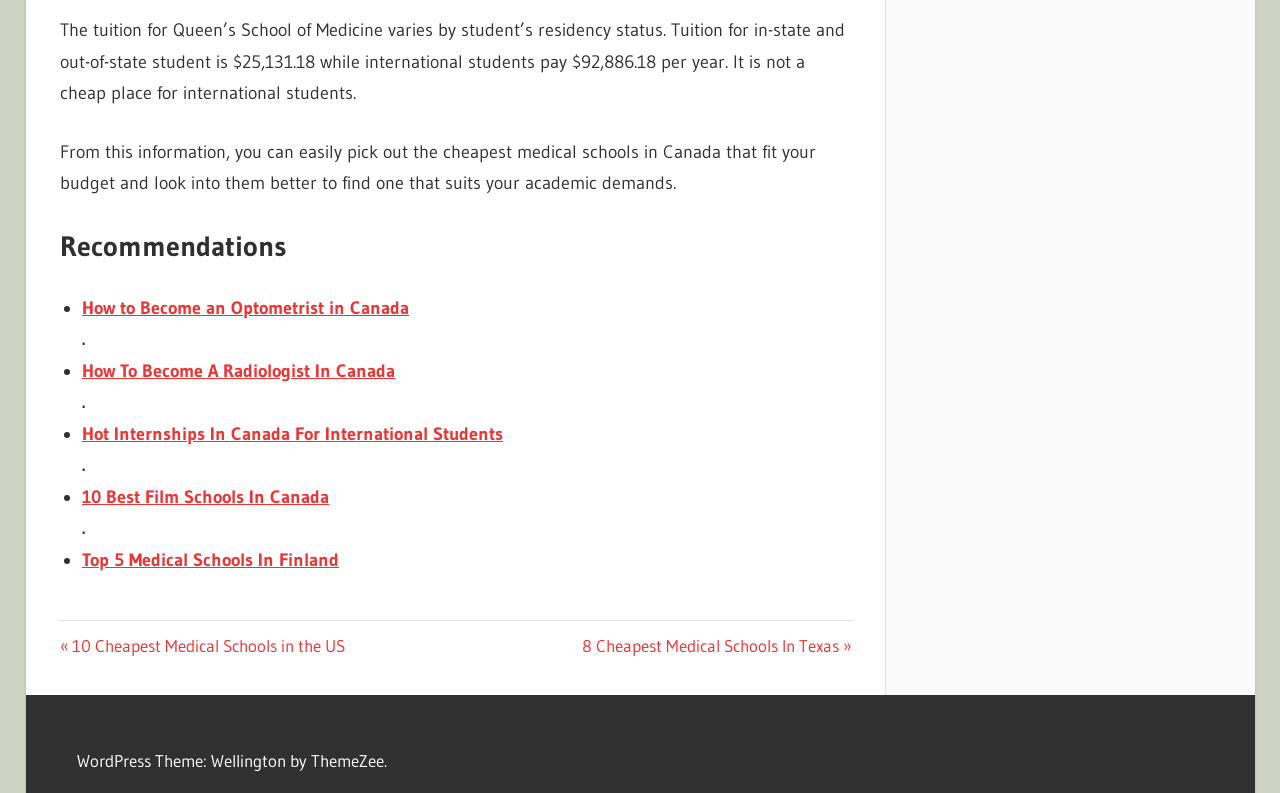Can you look at the image and give a comprehensive answer to the question:
What is the name of the WordPress theme used?

The name of the WordPress theme used can be found at the bottom of the webpage, which states 'WordPress Theme: Wellington by ThemeZee.'